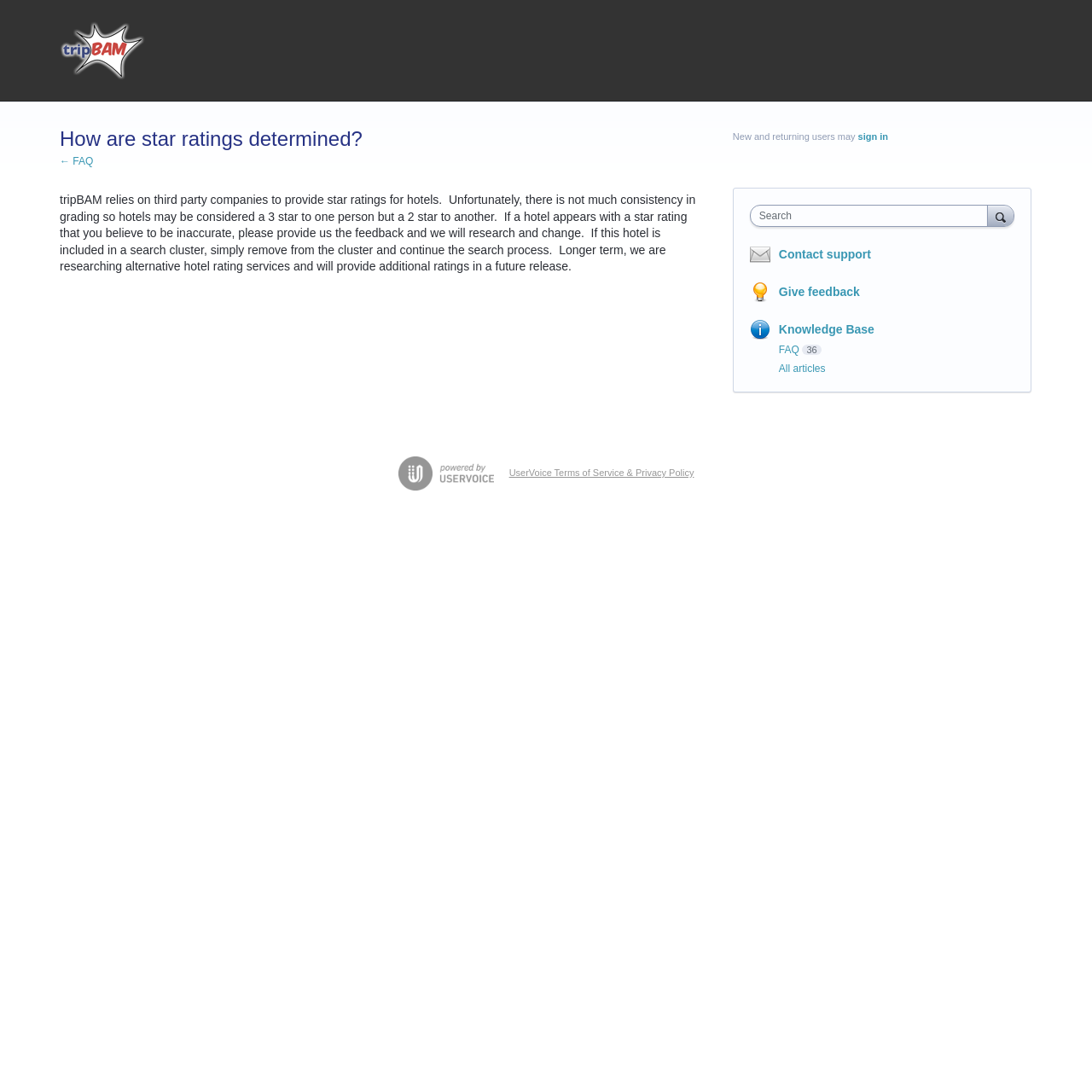Locate the bounding box coordinates of the area that needs to be clicked to fulfill the following instruction: "Search for a hotel". The coordinates should be in the format of four float numbers between 0 and 1, namely [left, top, right, bottom].

[0.694, 0.192, 0.904, 0.203]